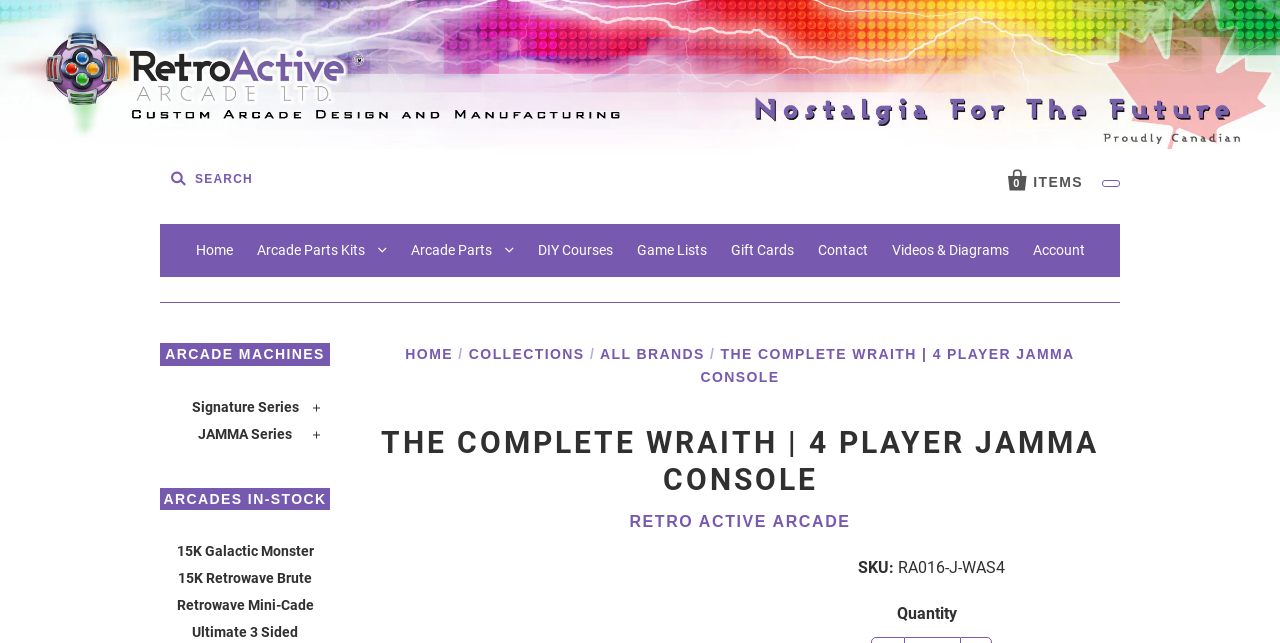What type of console is being sold?
Please answer the question with a single word or phrase, referencing the image.

JAMMA Console